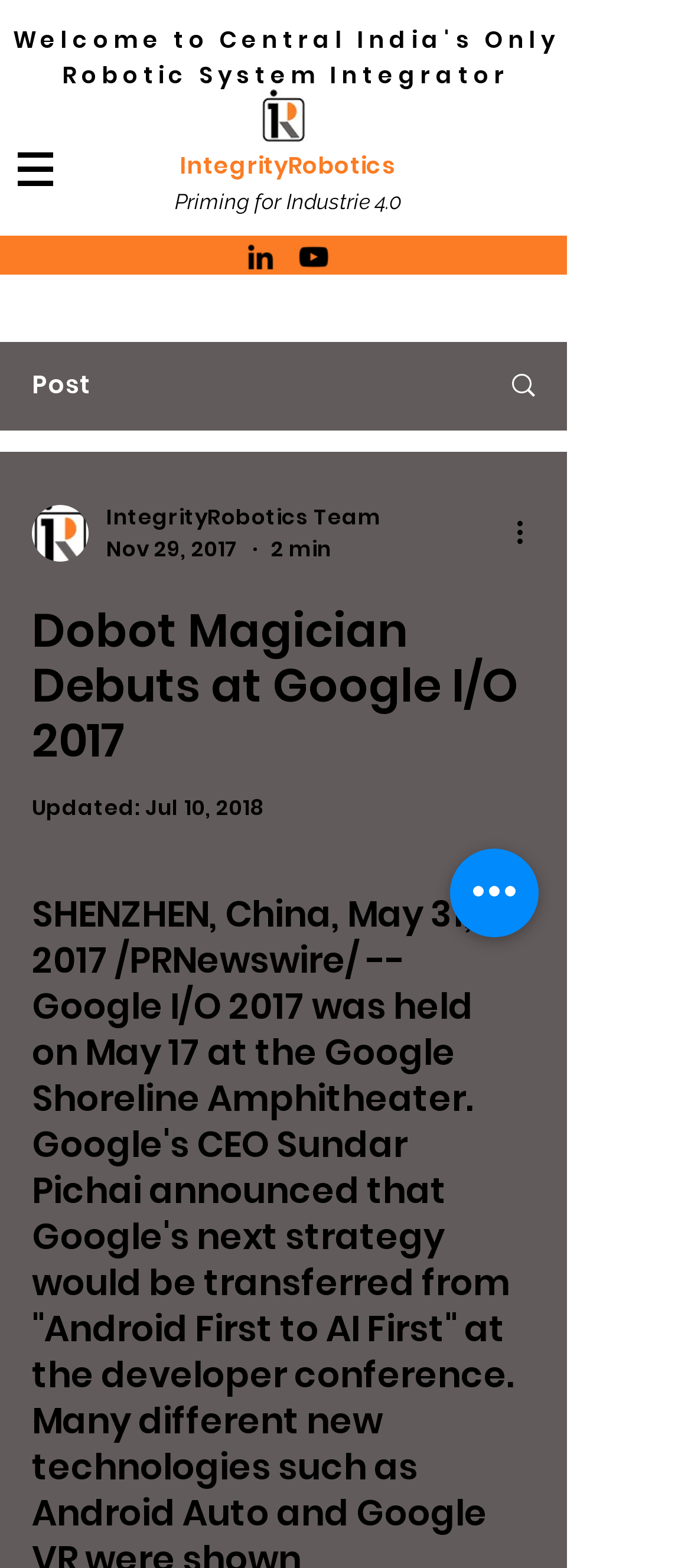Determine the title of the webpage and give its text content.

Dobot Magician Debuts at Google I/O 2017